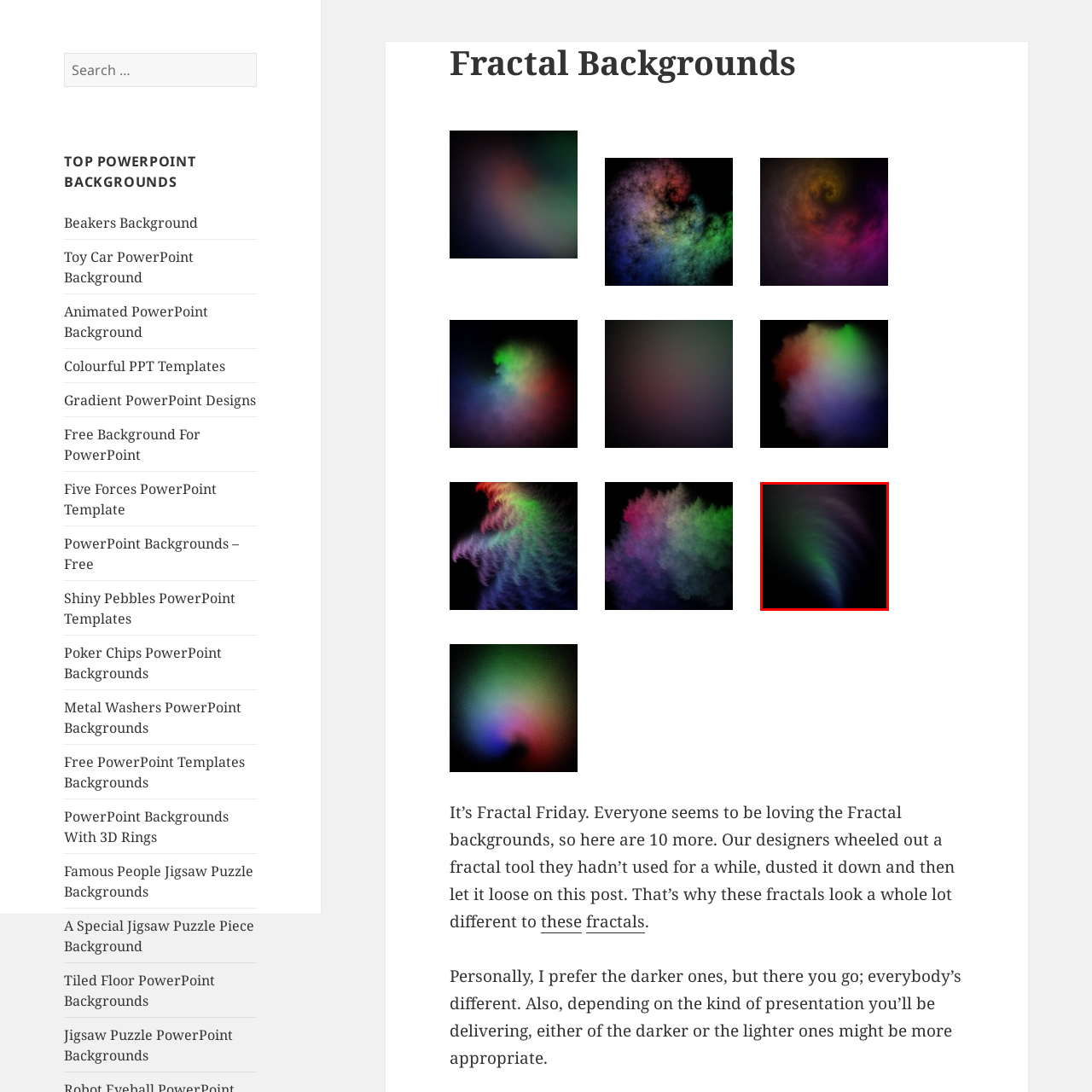Direct your attention to the image marked by the red box and answer the given question using a single word or phrase:
What feature is this fractal background part of?

Fractal Friday